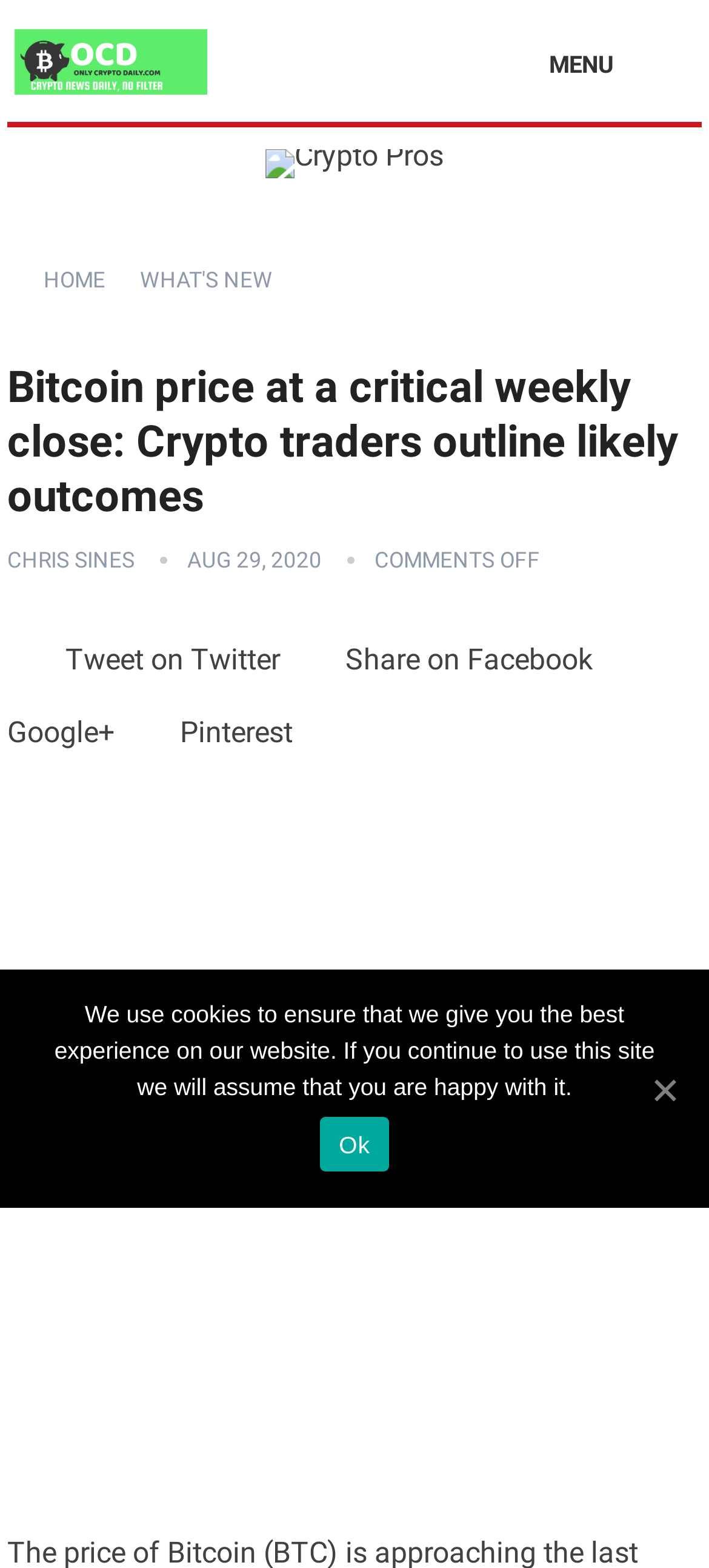What is the name of the website section?
Using the image, elaborate on the answer with as much detail as possible.

I found the name of the website section by looking at the link element that says 'HOME' which is located in the menu section at the top of the webpage.